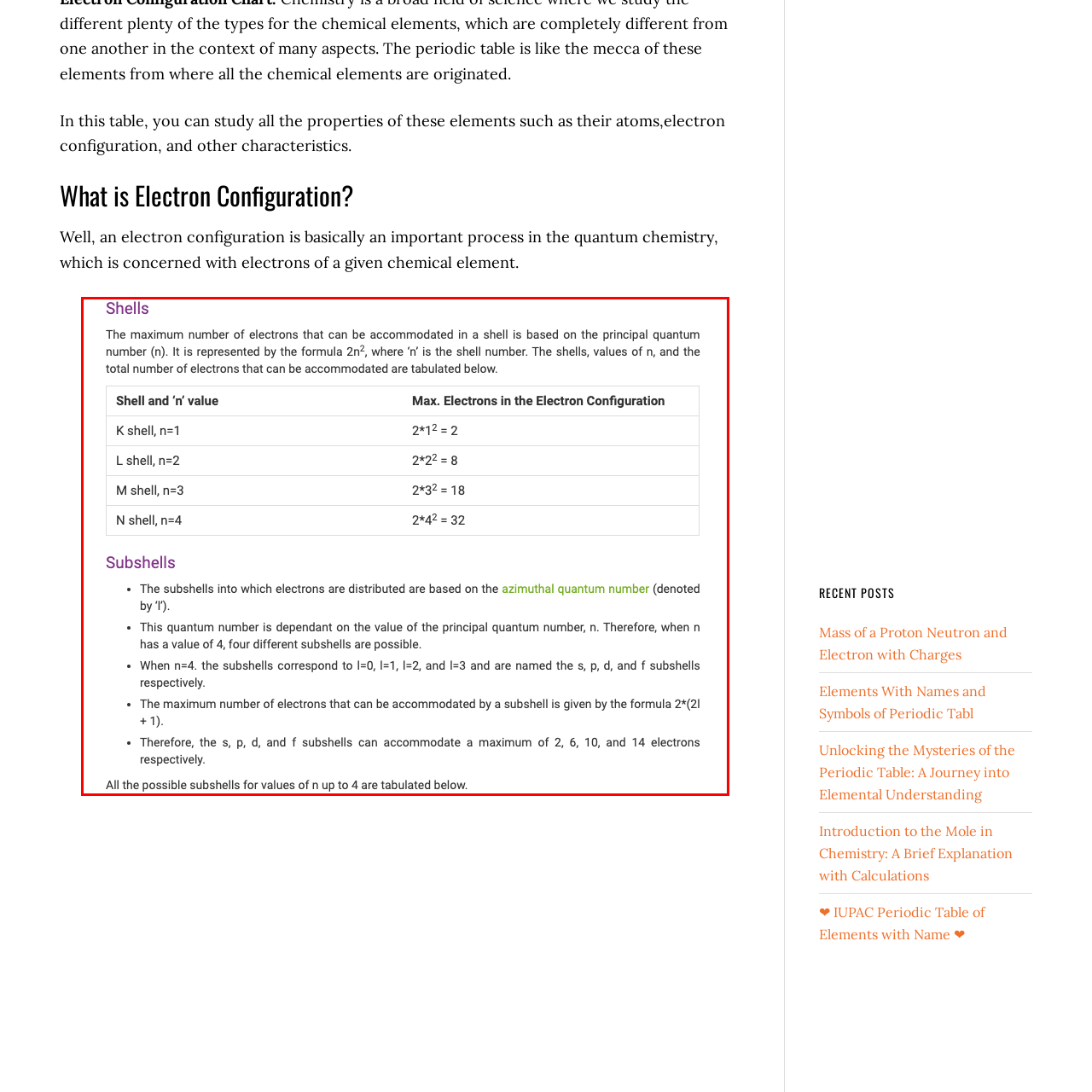How many electrons can the K shell accommodate?
Inspect the image enclosed by the red bounding box and provide a detailed and comprehensive answer to the question.

According to the table in the 'Shells' section, the K shell (n=1) can accommodate 2 electrons, which is the maximum number of electrons that can occupy this shell.